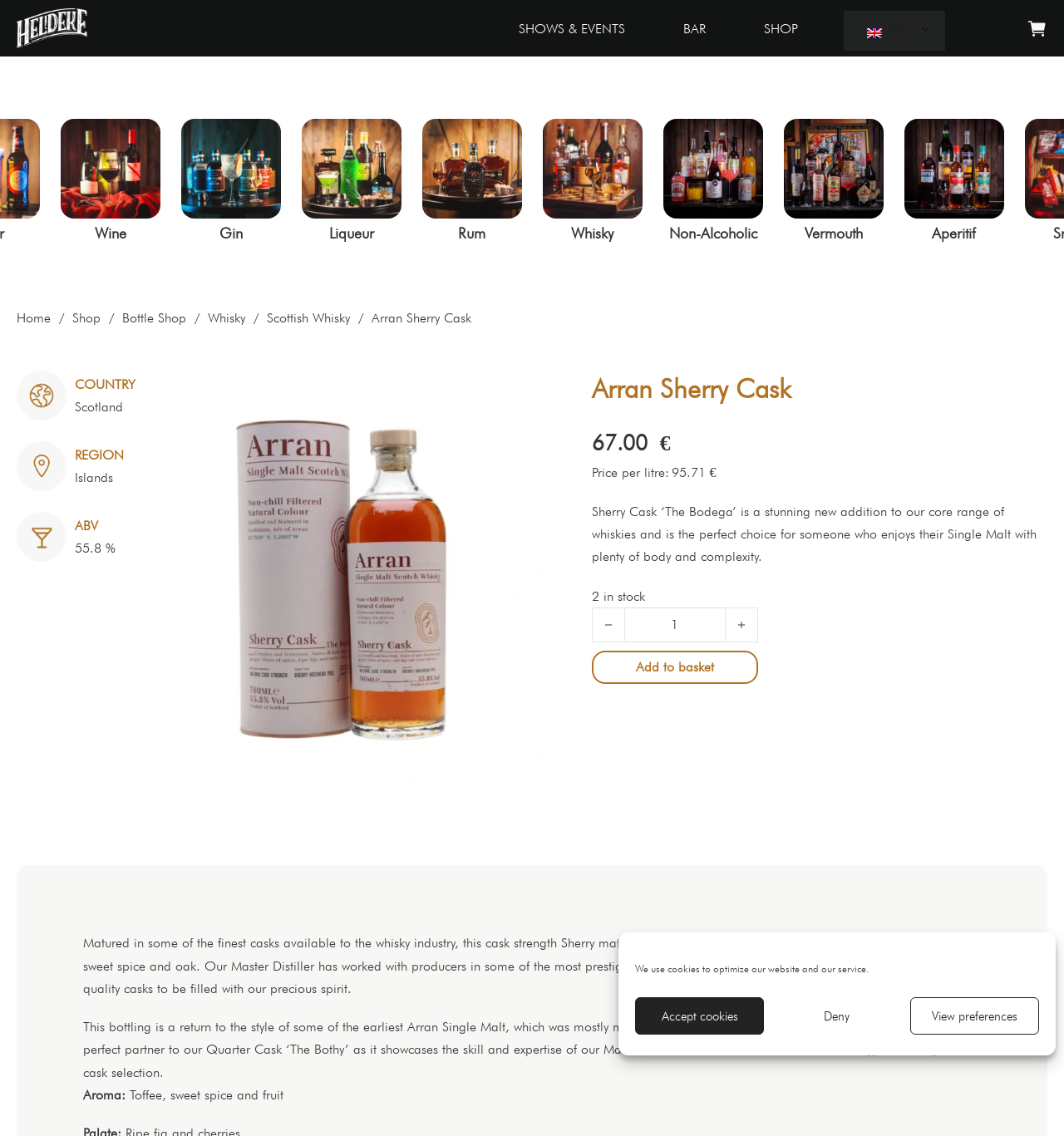Identify the bounding box coordinates for the UI element described as: "Bar Menu".

[0.654, 0.036, 0.705, 0.054]